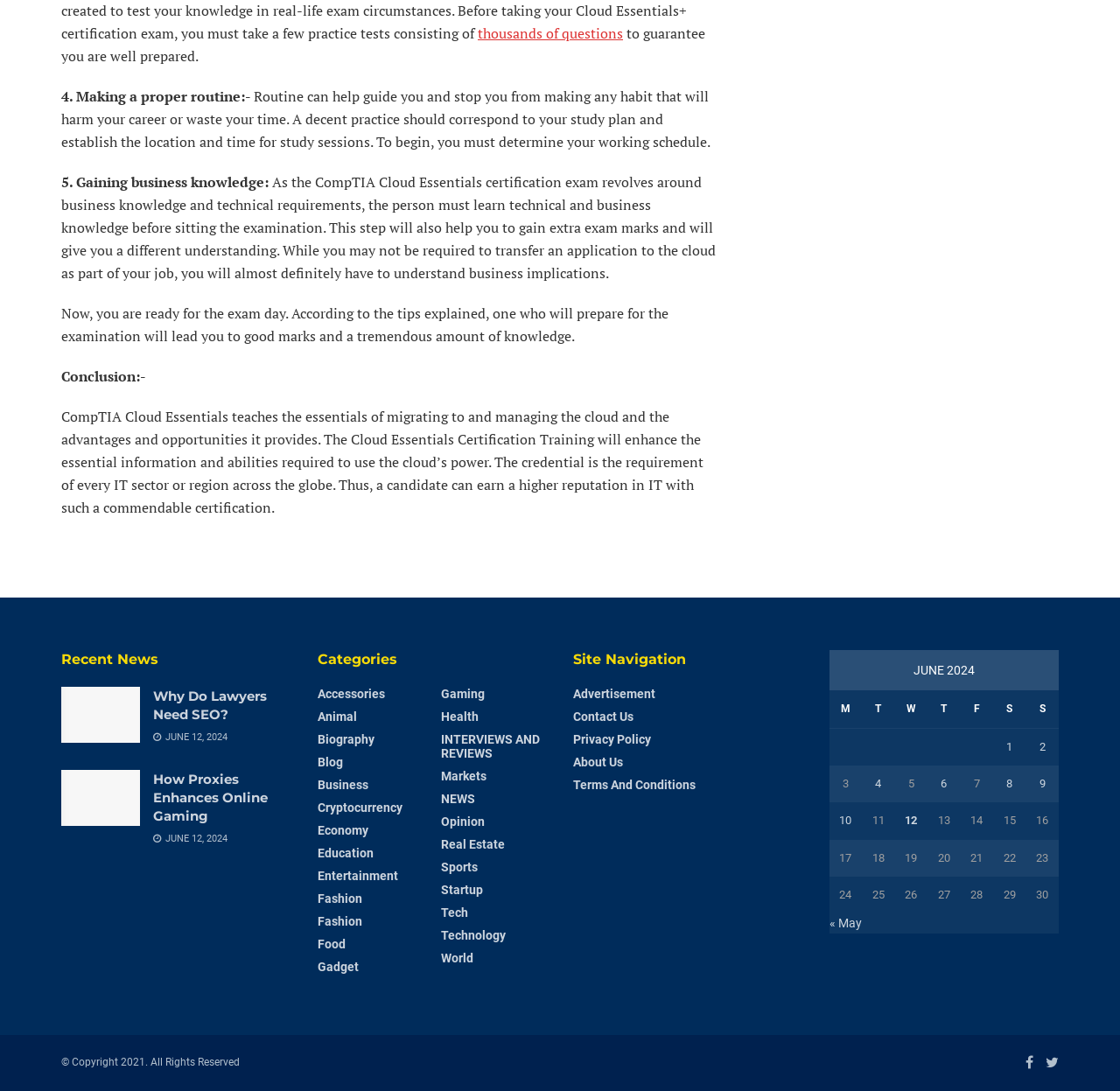What is the purpose of creating a routine?
Refer to the image and answer the question using a single word or phrase.

To guide and stop bad habits